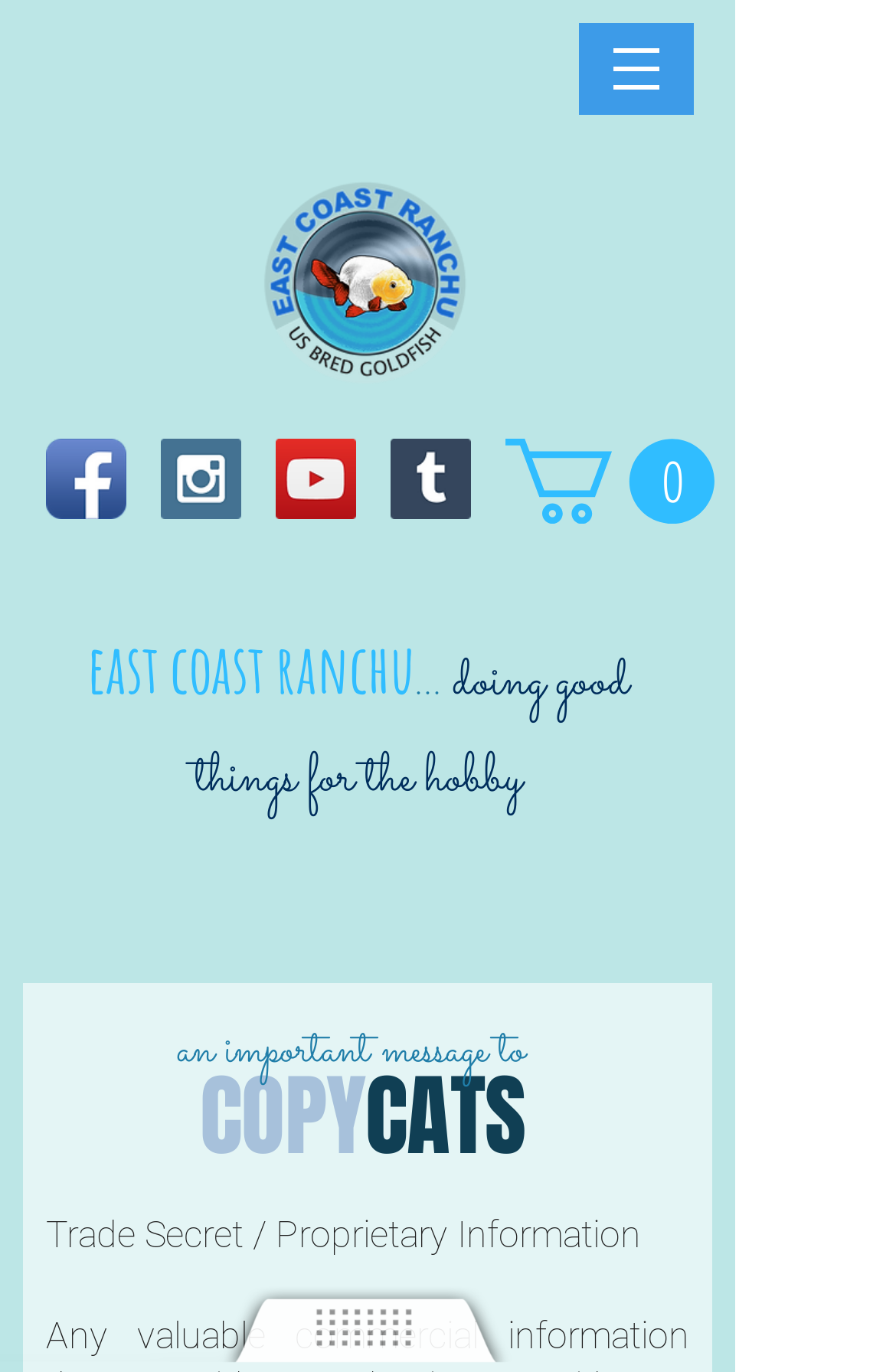Please provide a comprehensive answer to the question based on the screenshot: How many social media icons are there?

The social media icons can be found in the 'Social Bar' list element, which contains four link elements with images: Facebook App Icon, Instagram Social Icon, YouTube Social Icon, and Tumblr Social Icon. Therefore, there are four social media icons.